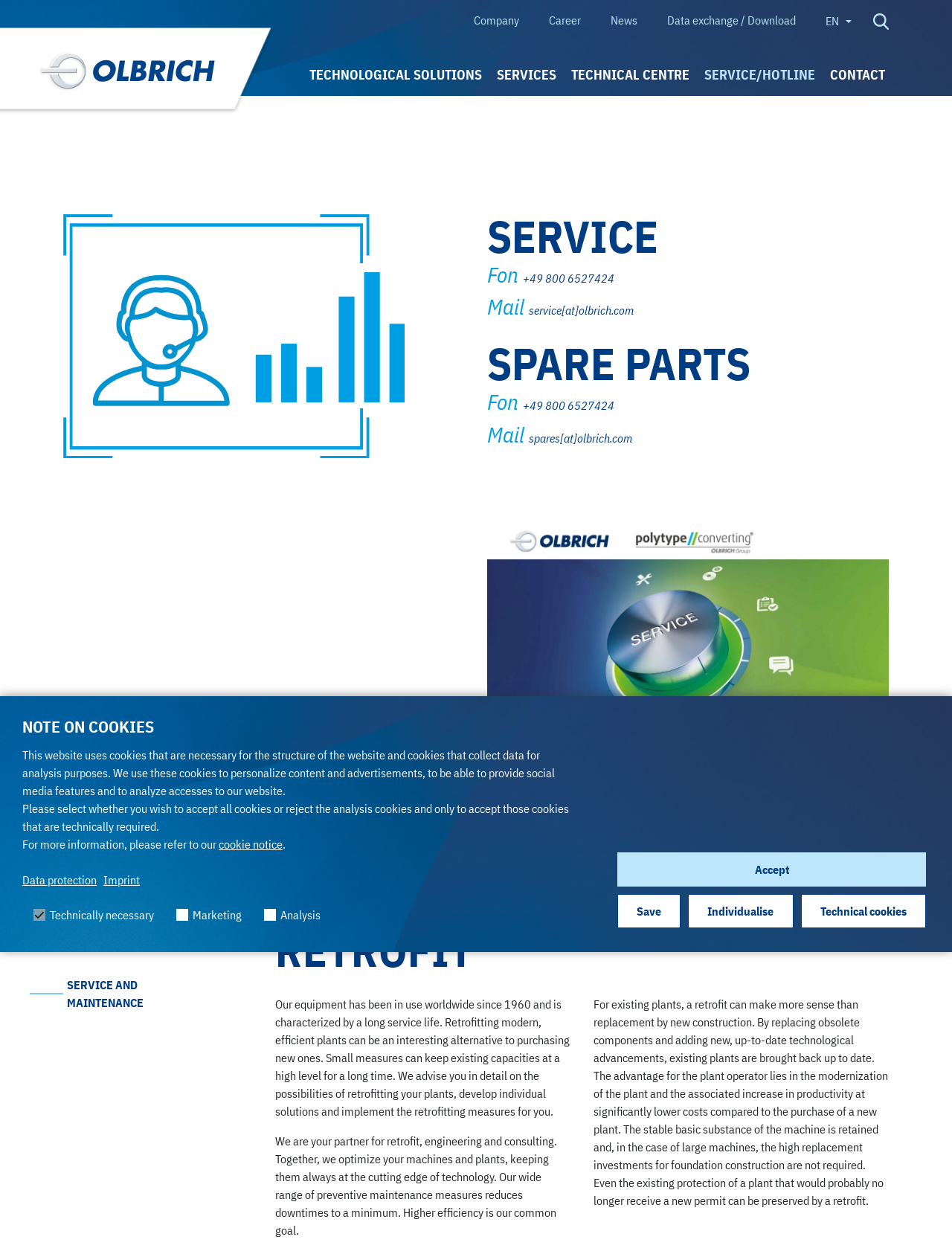Based on what you see in the screenshot, provide a thorough answer to this question: What is the email address for spare parts?

I found the email address for spare parts by looking at the 'SPARE PARTS' section, where it says 'Mail' and then provides the email address spares[at]olbrich.com.